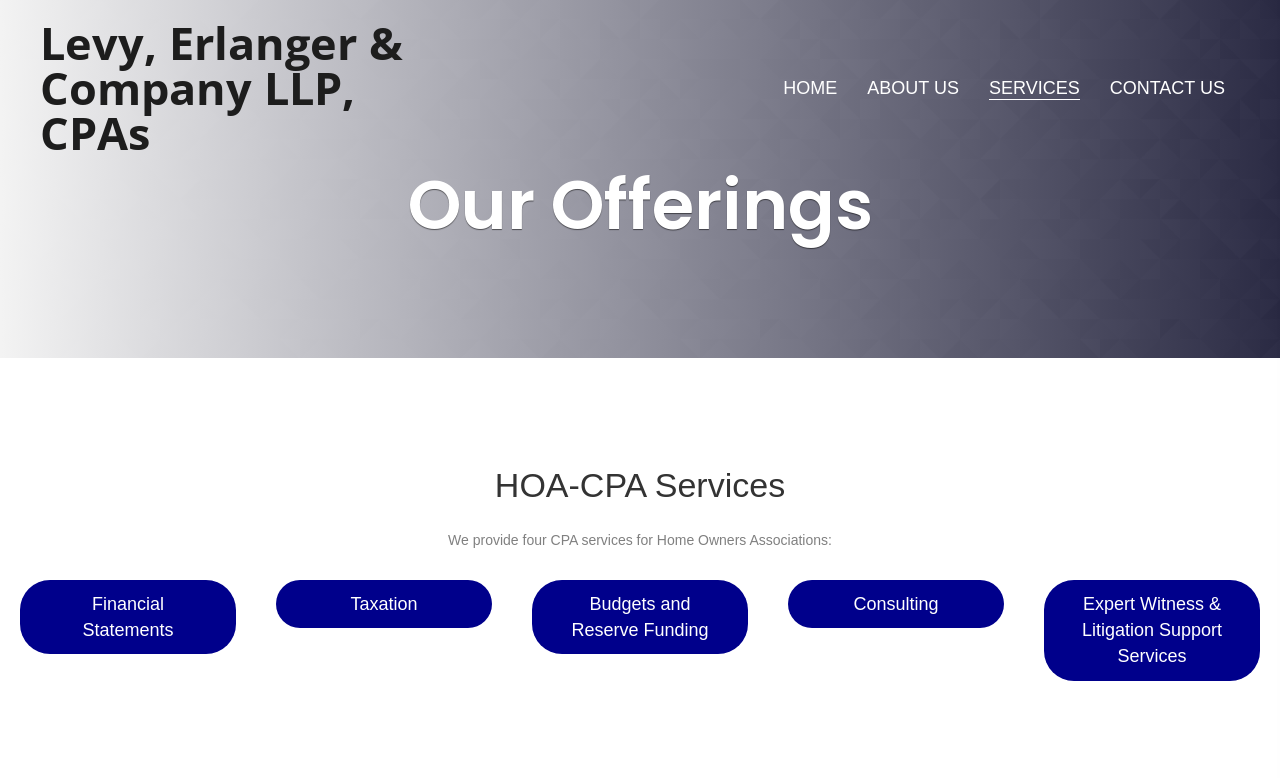Kindly provide the bounding box coordinates of the section you need to click on to fulfill the given instruction: "get taxation services".

[0.216, 0.746, 0.384, 0.808]